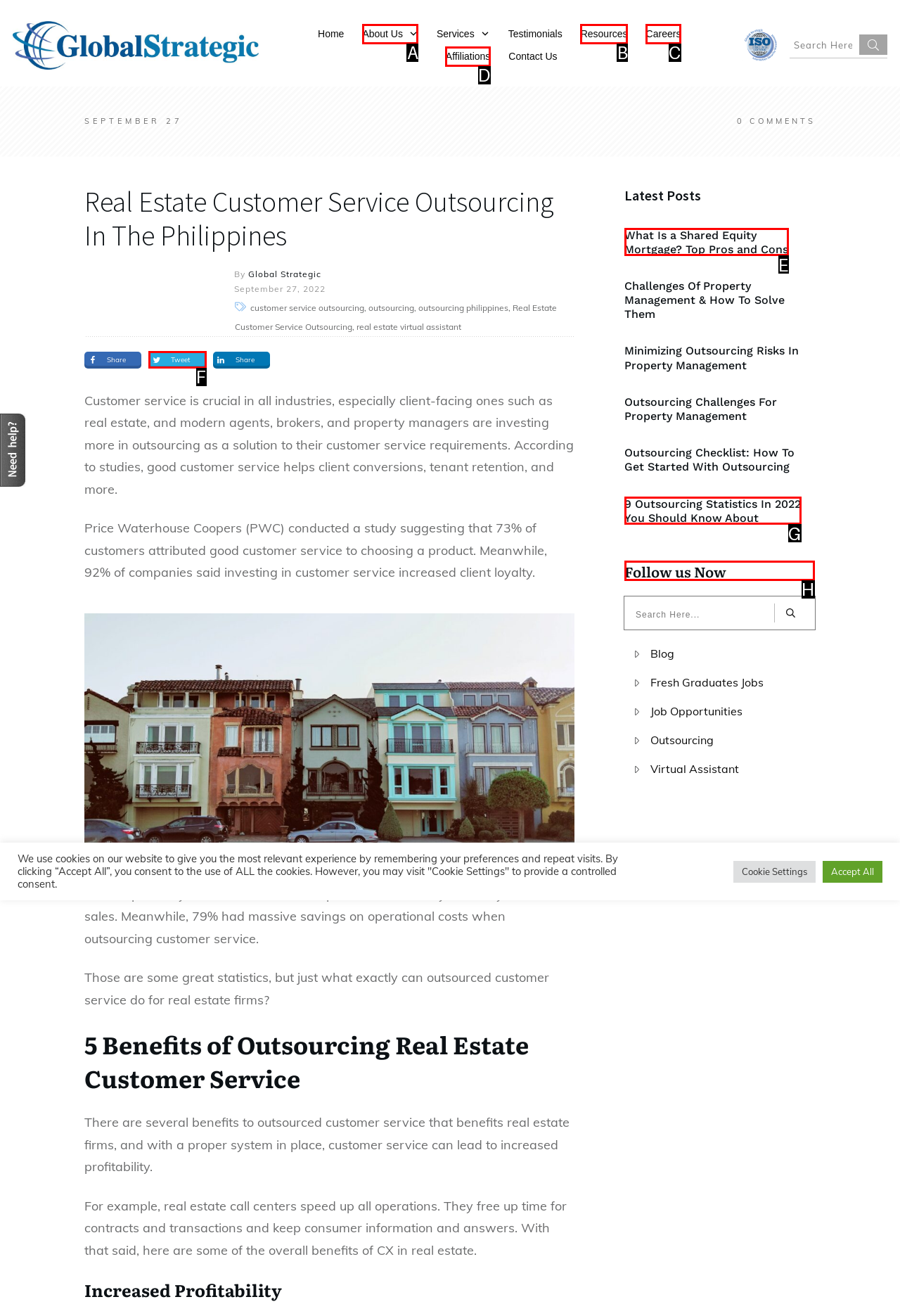Tell me the letter of the UI element to click in order to accomplish the following task: Follow us on social media
Answer with the letter of the chosen option from the given choices directly.

H